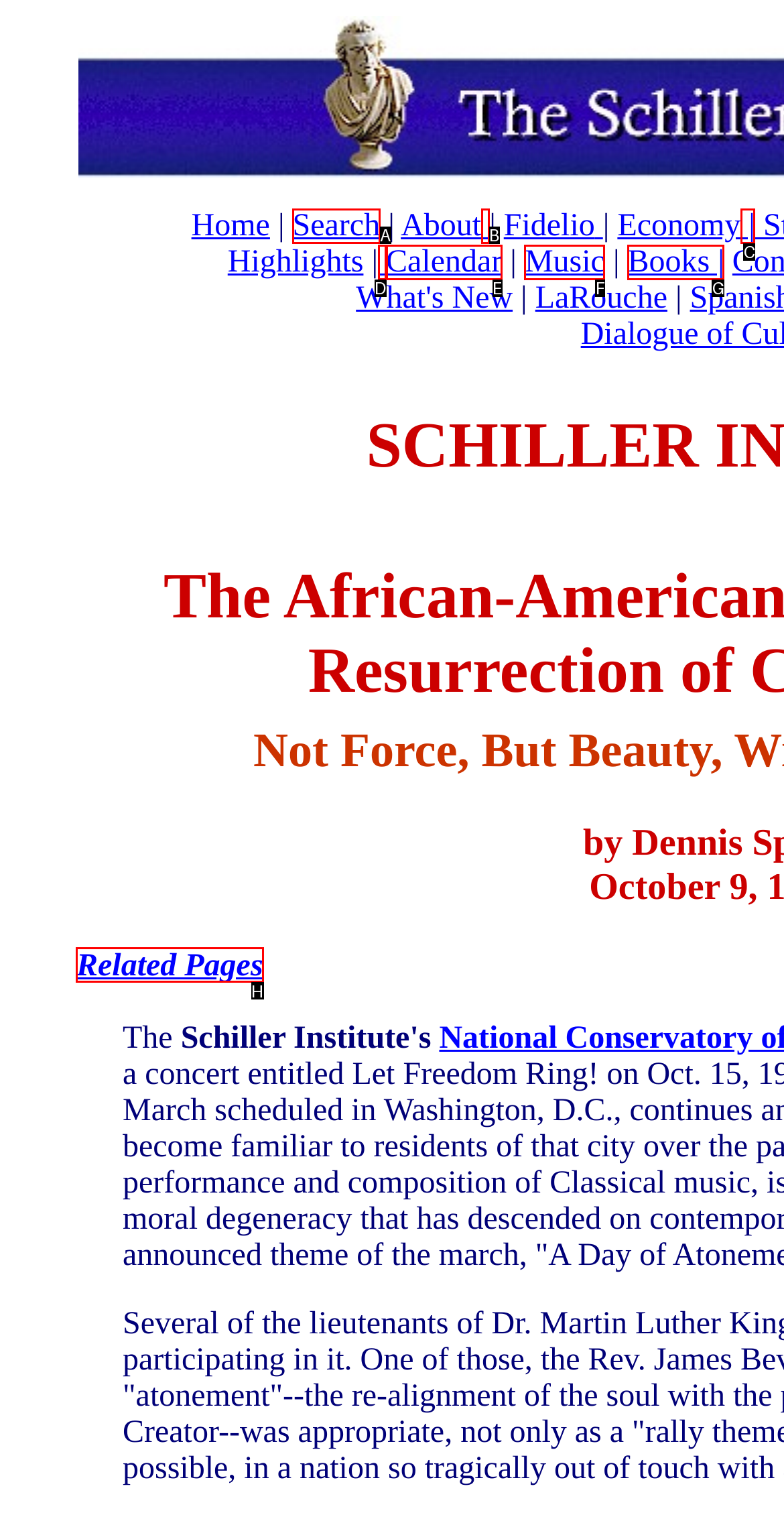Identify the letter of the UI element you need to select to accomplish the task: explore related pages.
Respond with the option's letter from the given choices directly.

H